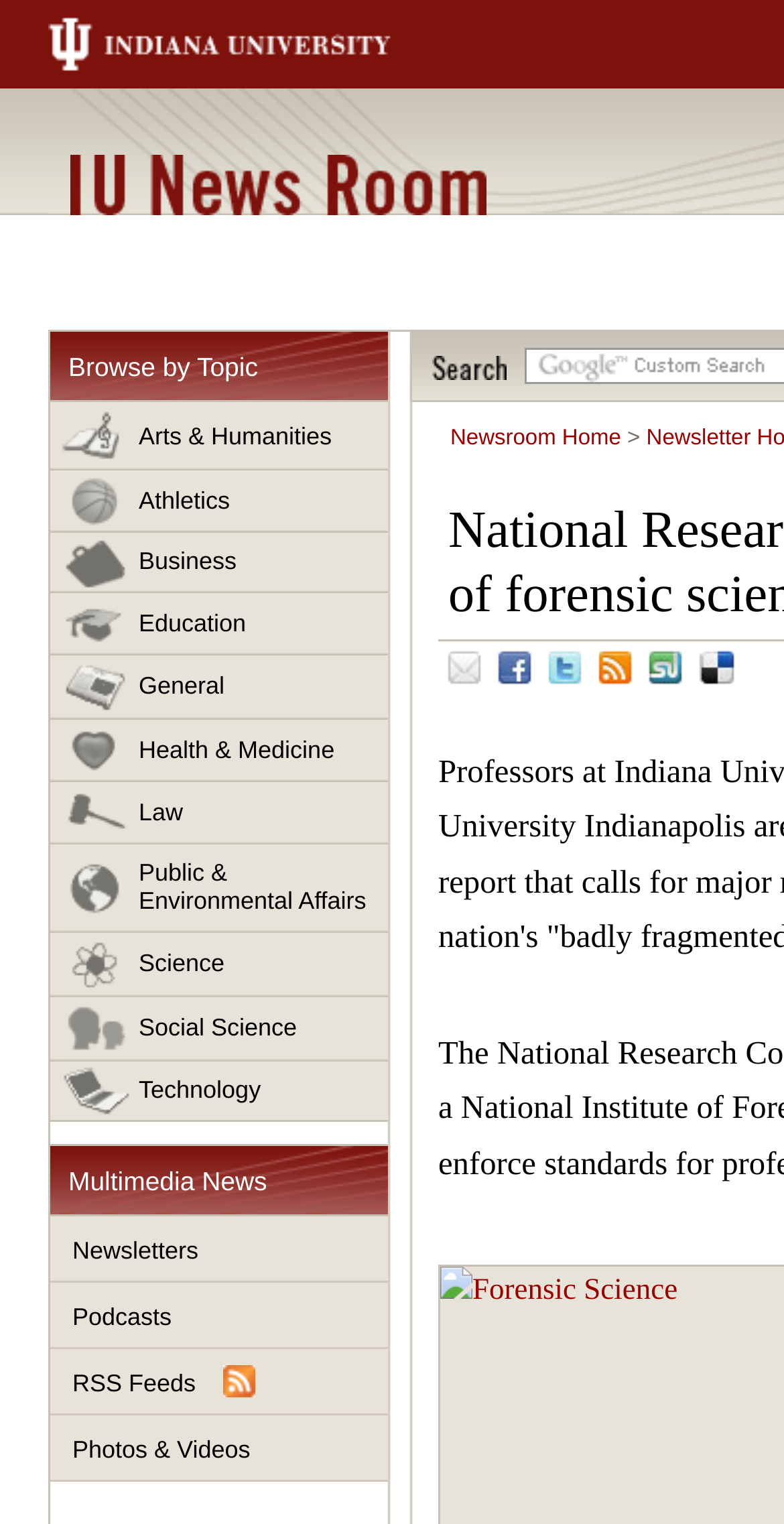Examine the image and give a thorough answer to the following question:
What types of multimedia news are available?

The types of multimedia news available are listed under the heading 'Multimedia News', which includes links such as 'Newsletters', 'Podcasts', 'RSS Feeds', and so on.